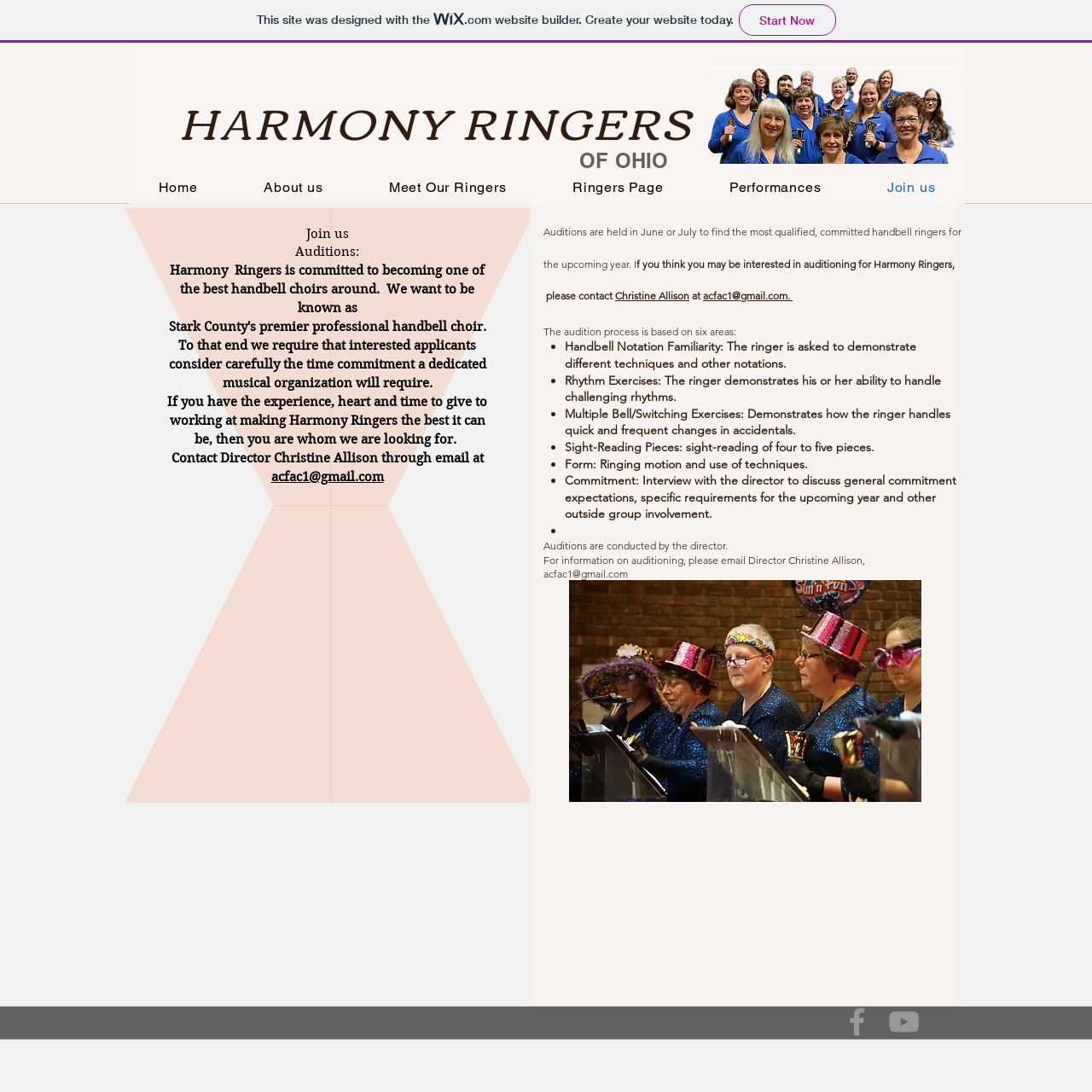Please identify the bounding box coordinates of where to click in order to follow the instruction: "Contact Director Christine Allison through email".

[0.248, 0.43, 0.351, 0.444]